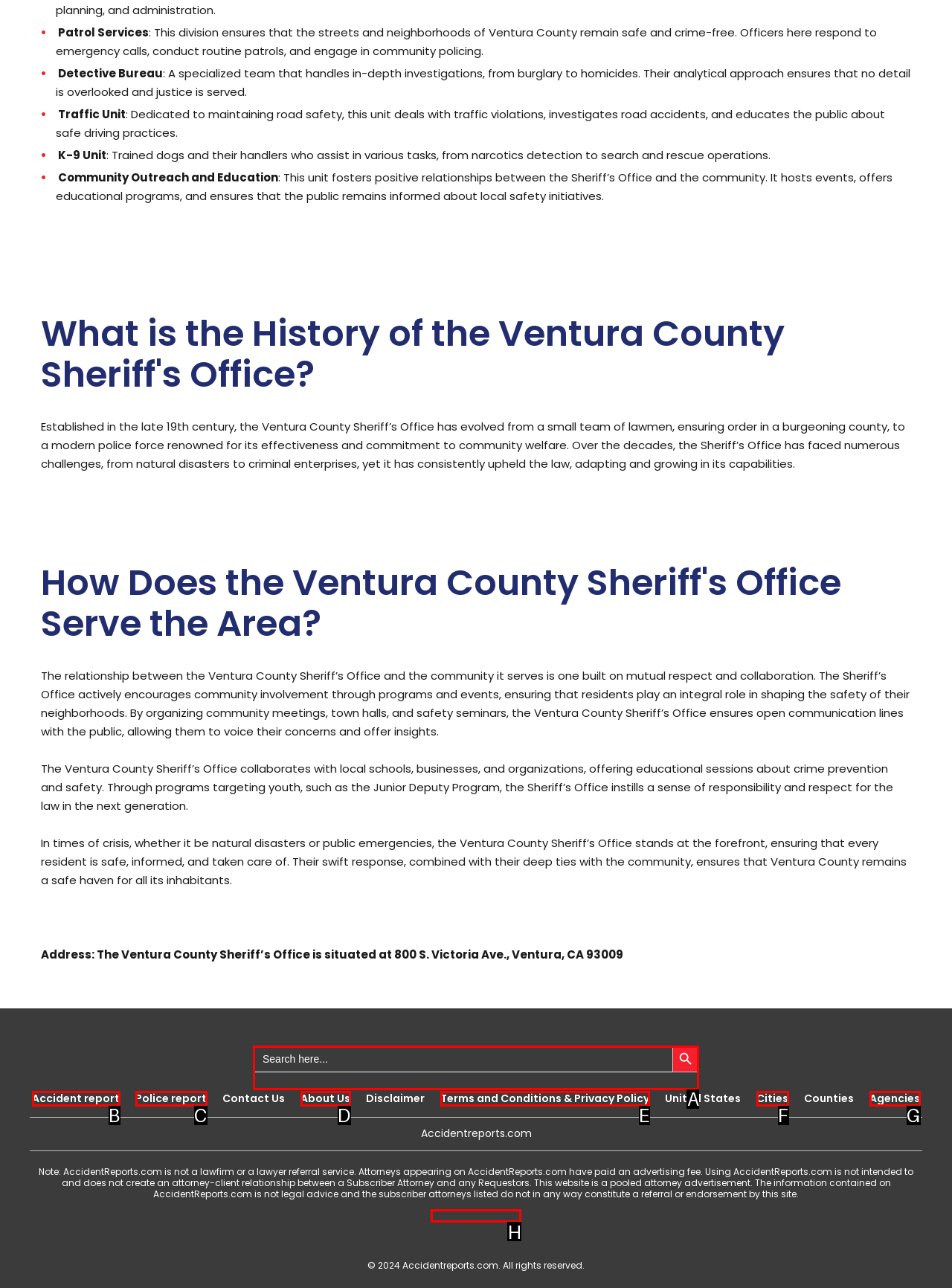Determine which HTML element I should select to execute the task: Search for something
Reply with the corresponding option's letter from the given choices directly.

A